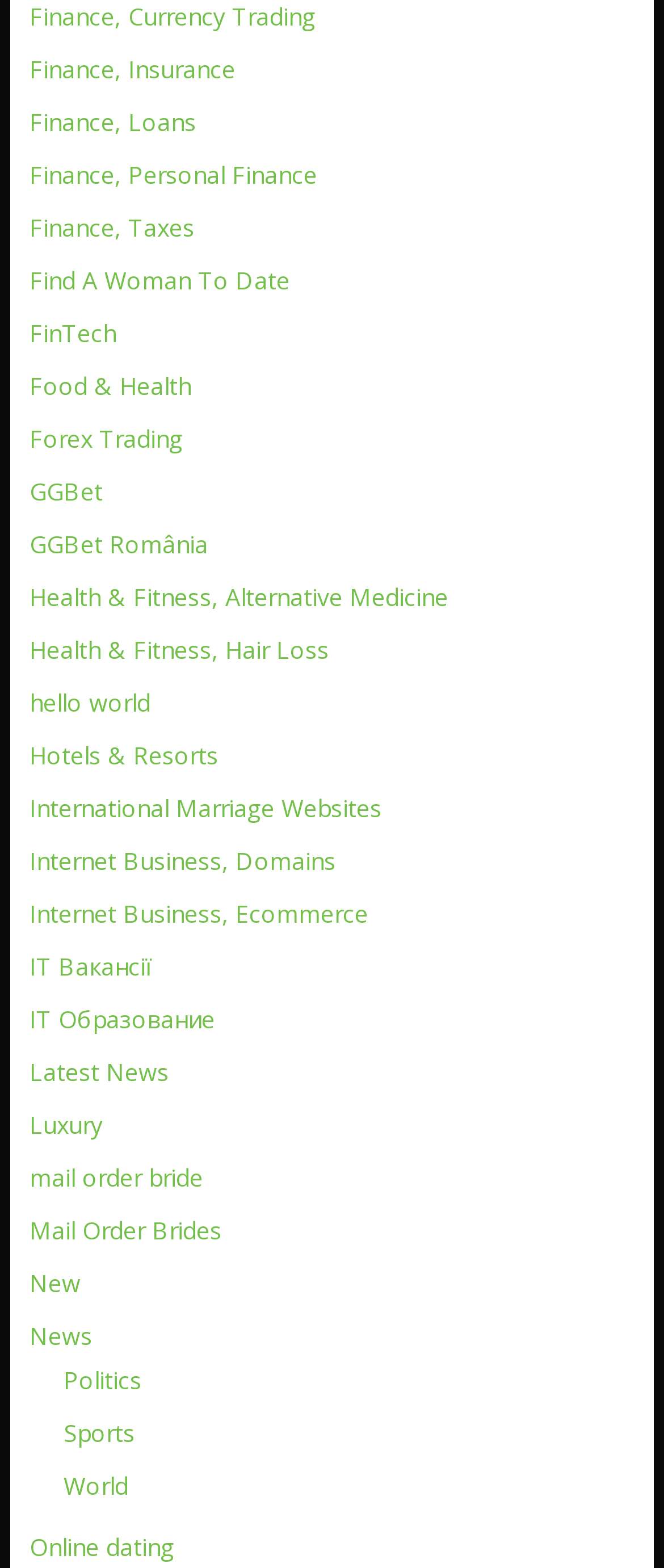What is the topic related to 'Forex Trading'?
Look at the screenshot and give a one-word or phrase answer.

Finance